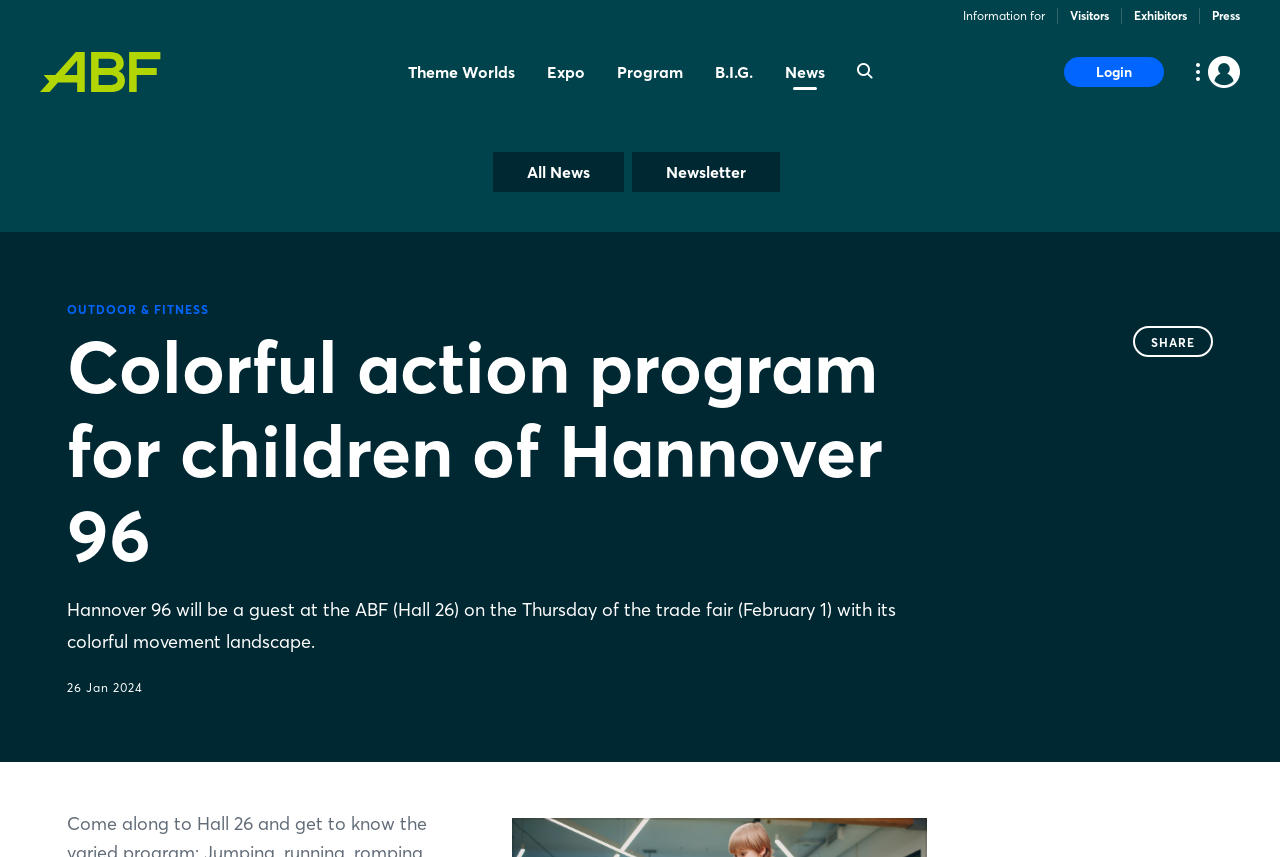Give a concise answer of one word or phrase to the question: 
What is the theme of the action program?

Colorful movement landscape